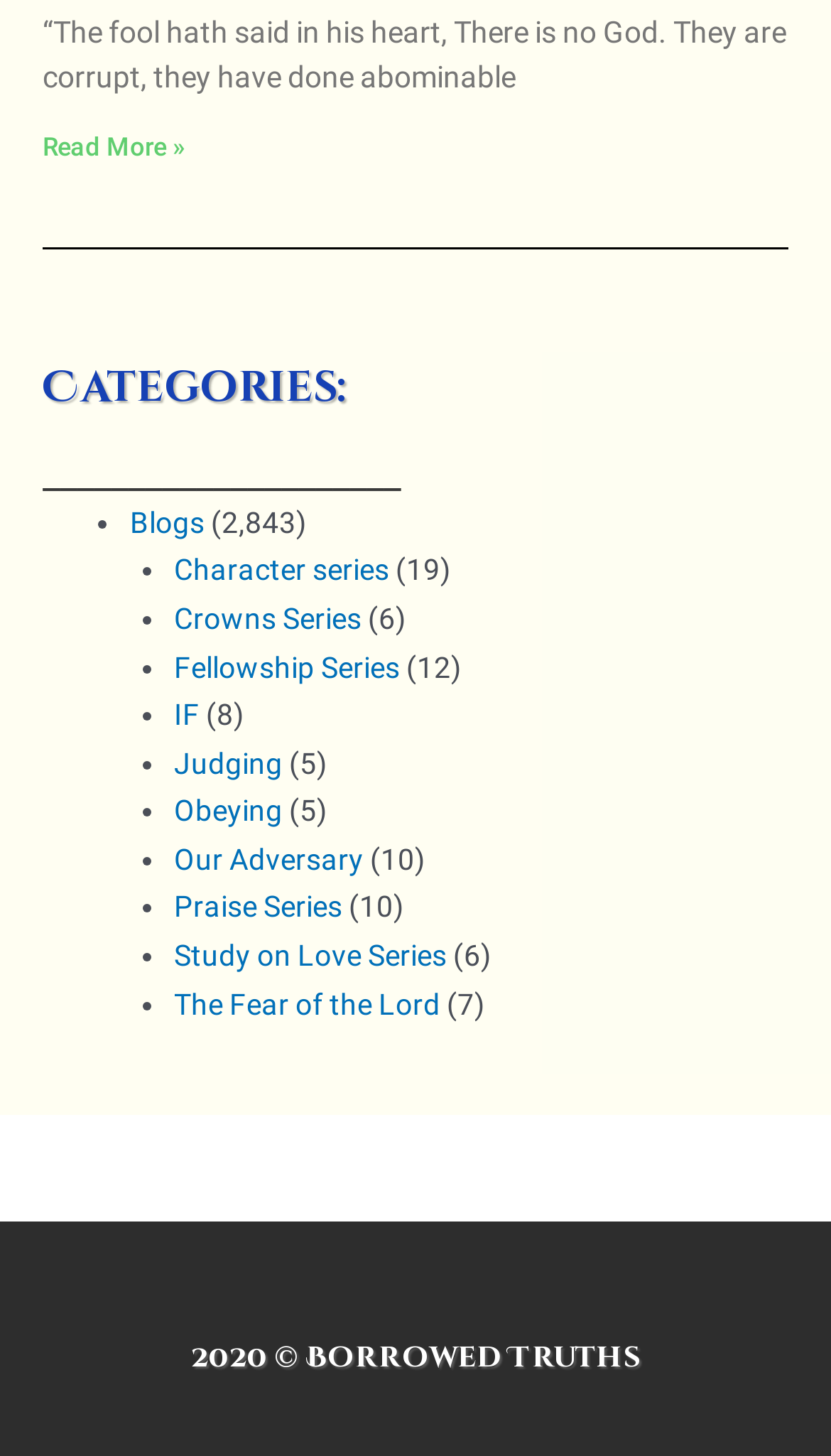How many categories are listed on the page?
Could you please answer the question thoroughly and with as much detail as possible?

I counted the number of list items under the 'Categories:' heading. Each list item has a bullet point (ListMarker) followed by a link and a number in parentheses. There are 11 such list items, so there are 11 categories listed on the page.